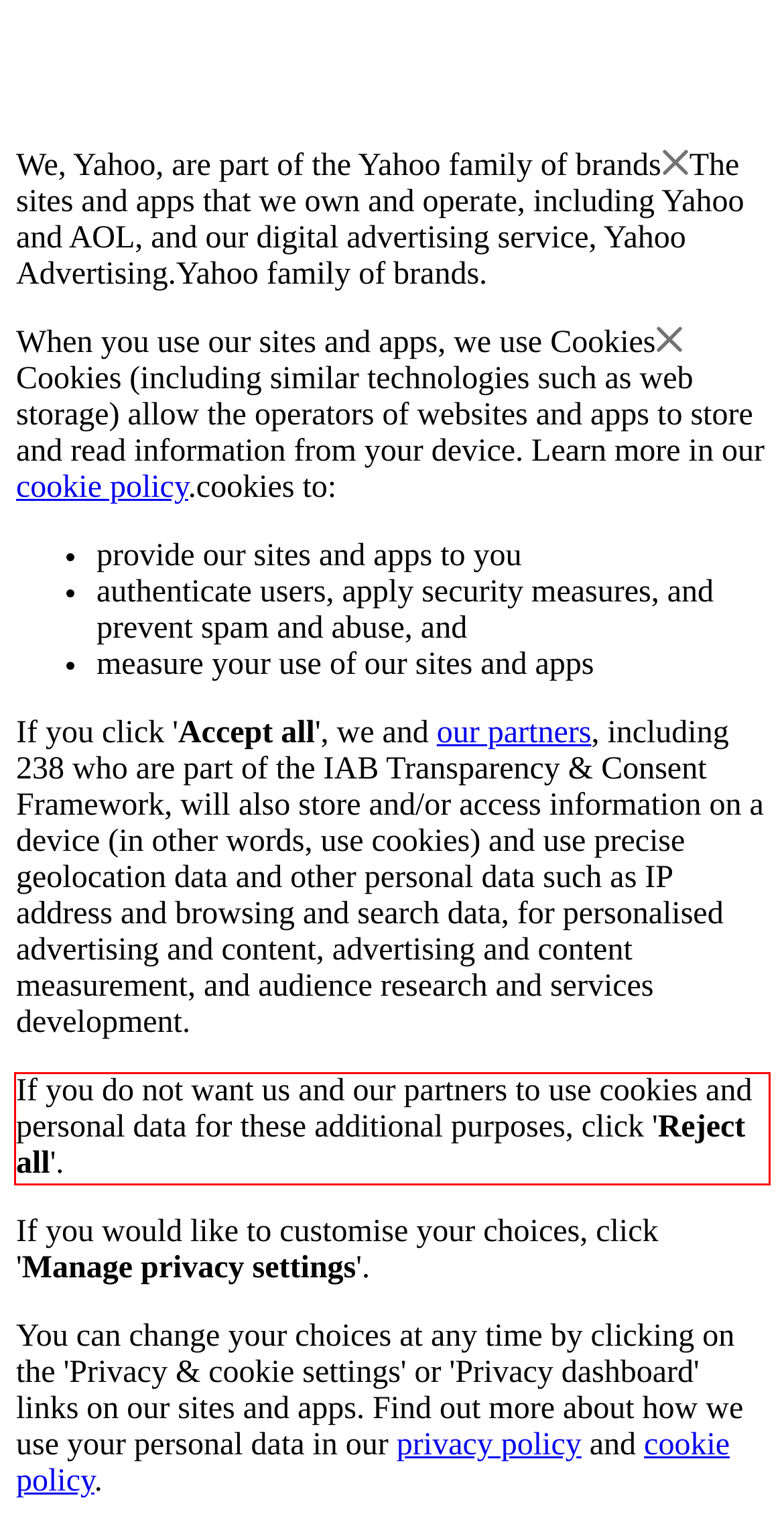You have a screenshot of a webpage where a UI element is enclosed in a red rectangle. Perform OCR to capture the text inside this red rectangle.

If you do not want us and our partners to use cookies and personal data for these additional purposes, click 'Reject all'.